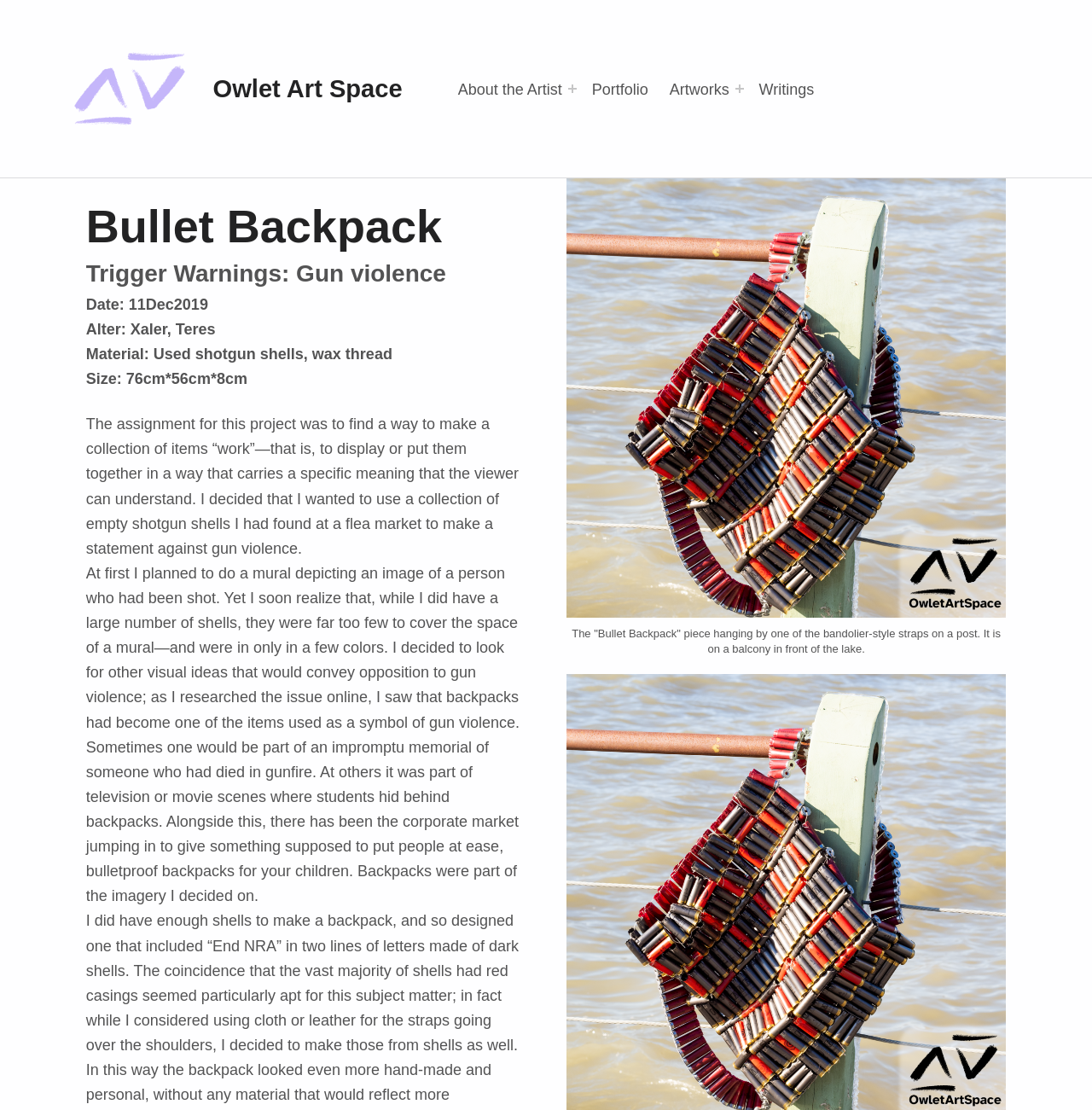What is the logo of Owlet Art Space?
Answer the question based on the image using a single word or a brief phrase.

Colored Transparent